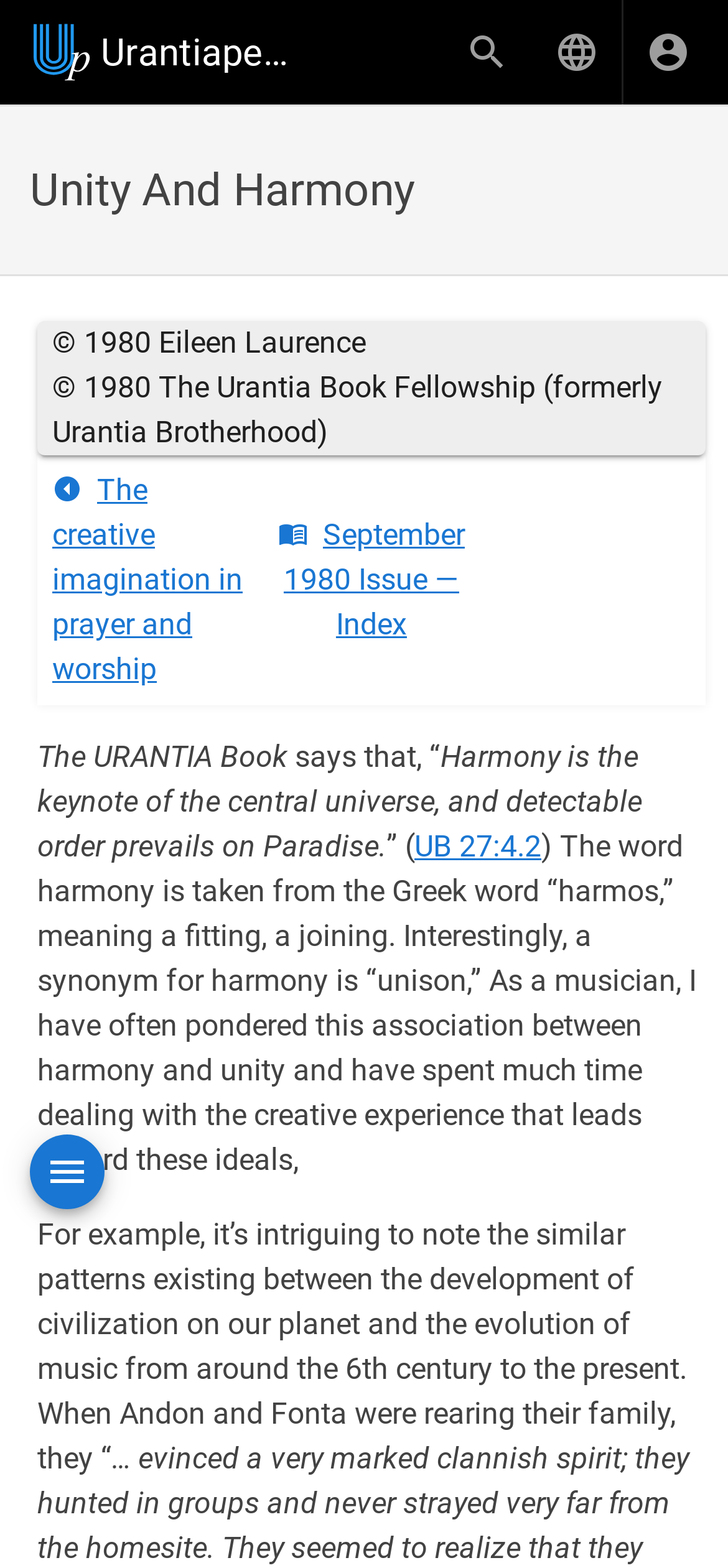Please examine the image and answer the question with a detailed explanation:
What is the name of the book mentioned on this webpage?

I found the answer by looking at the StaticText element with the text 'The URANTIA Book' located at [0.051, 0.471, 0.395, 0.494].